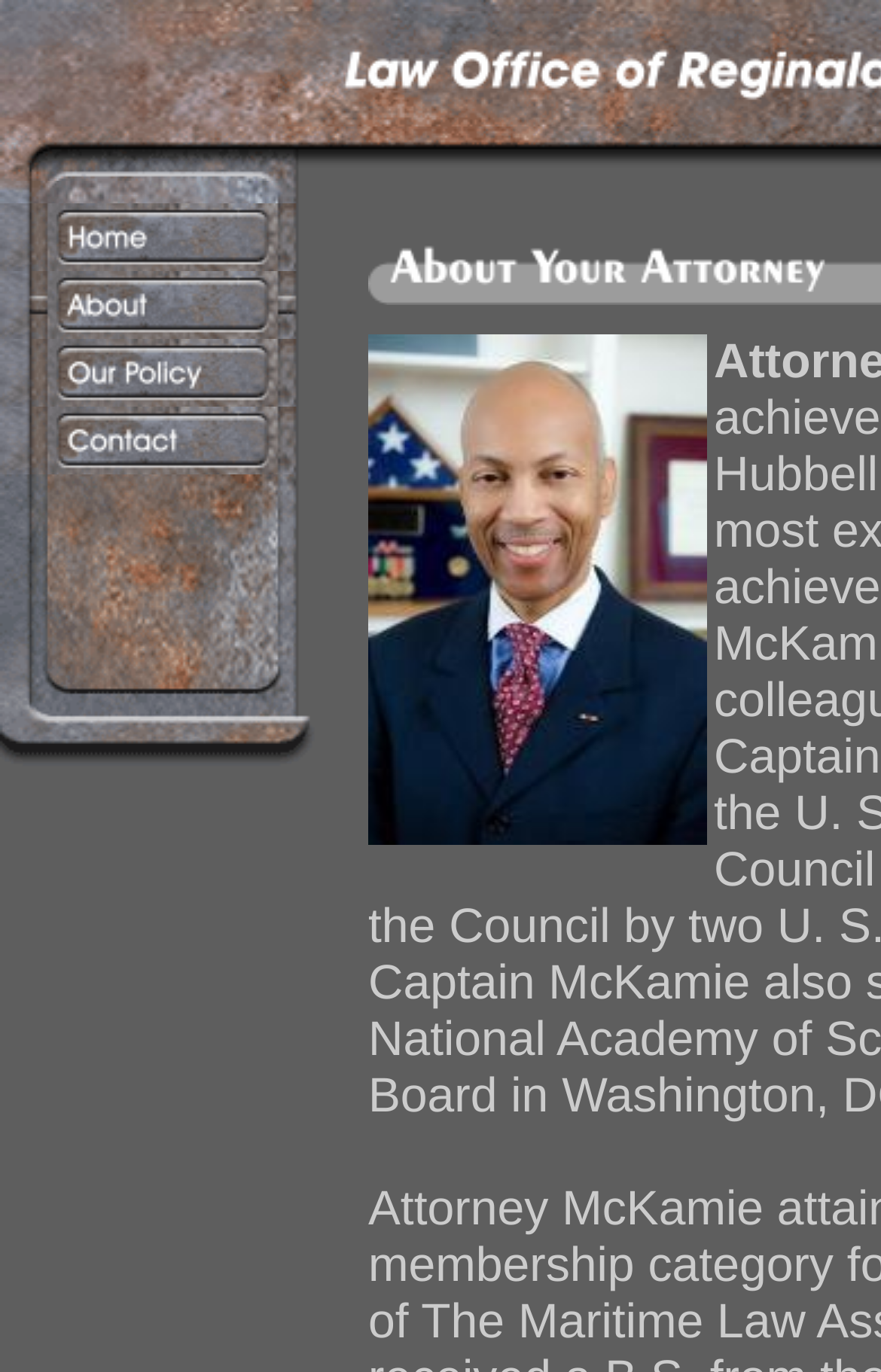Respond to the following question with a brief word or phrase:
Is there an image on the webpage?

Yes